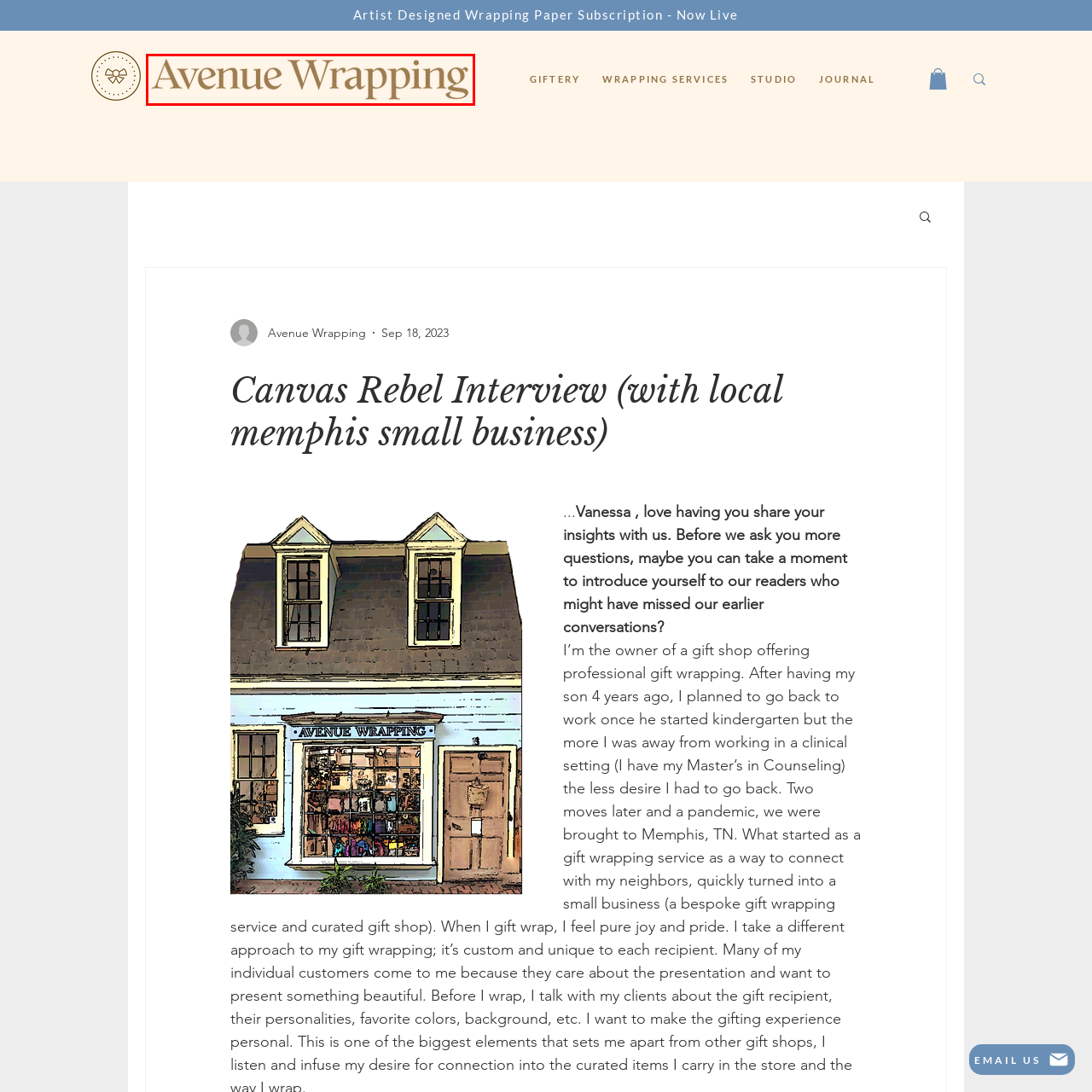What is the focus of Avenue Wrapping?
Carefully look at the image inside the red bounding box and answer the question in a detailed manner using the visual details present.

The caption states that the logo highlights the business's focus on artistry and thoughtful presentation, indicating that Avenue Wrapping prioritizes these aspects in their gift-wrapping services.